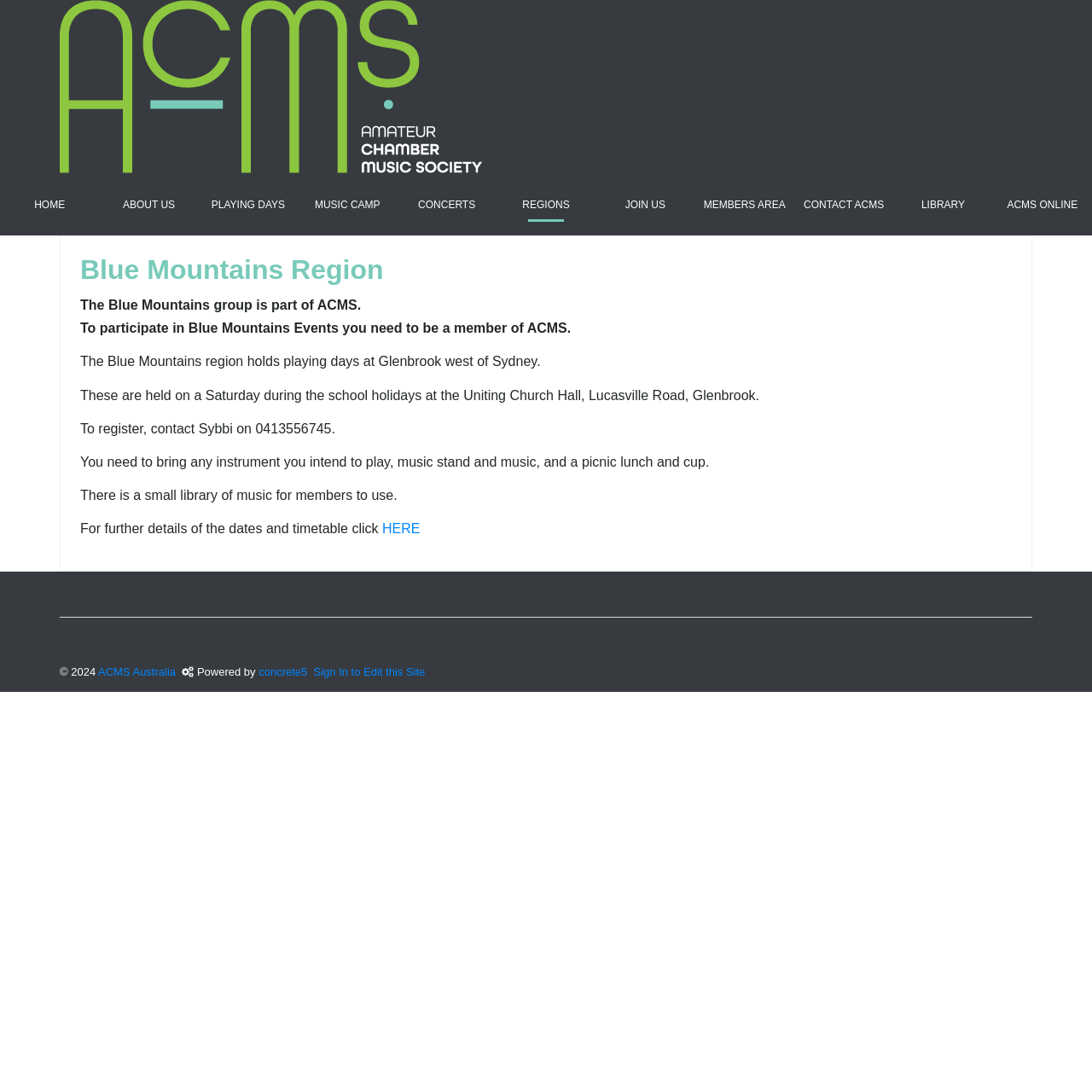Extract the main headline from the webpage and generate its text.

Blue Mountains Region